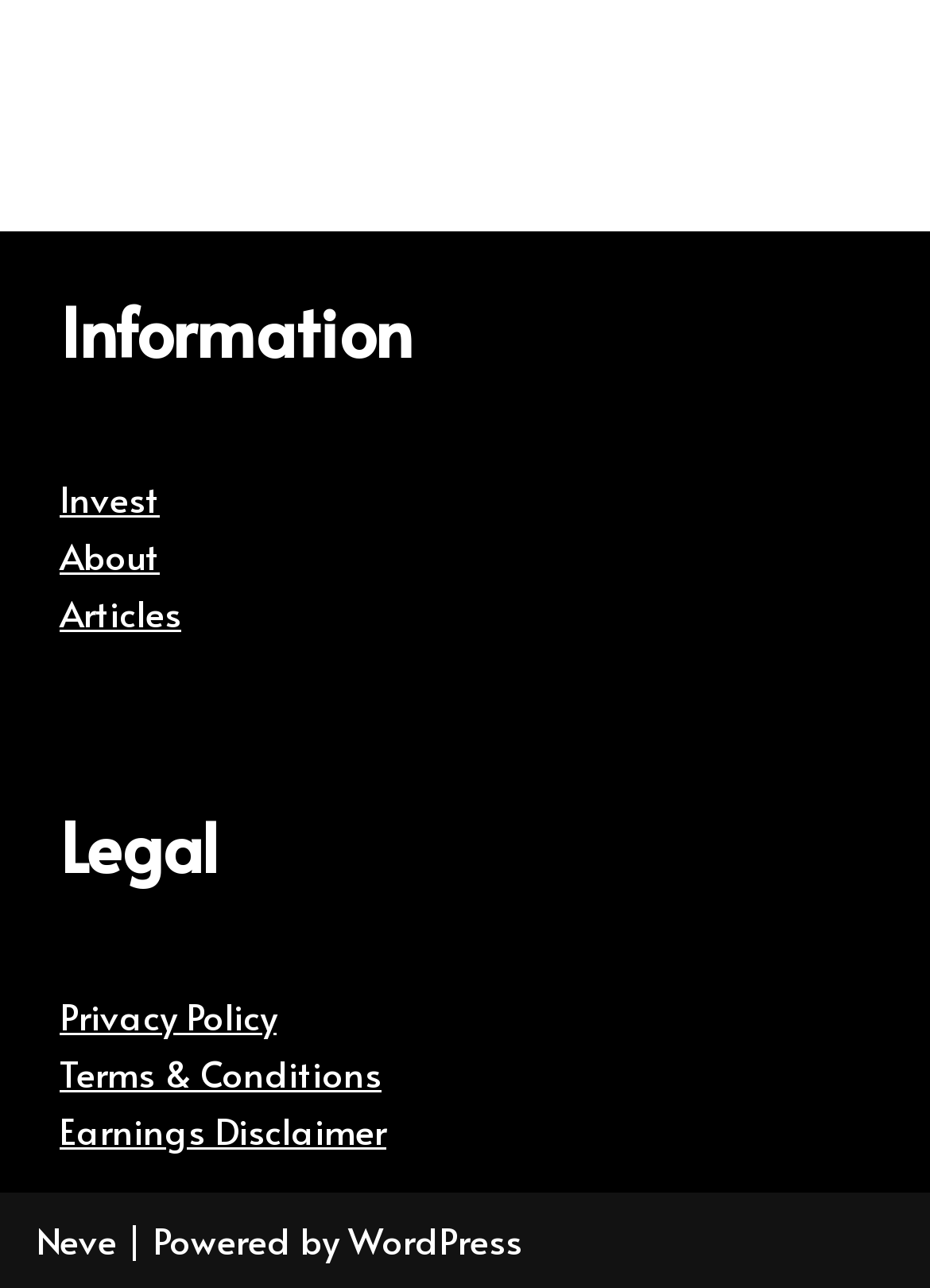Locate the coordinates of the bounding box for the clickable region that fulfills this instruction: "Visit WordPress".

[0.374, 0.942, 0.562, 0.981]